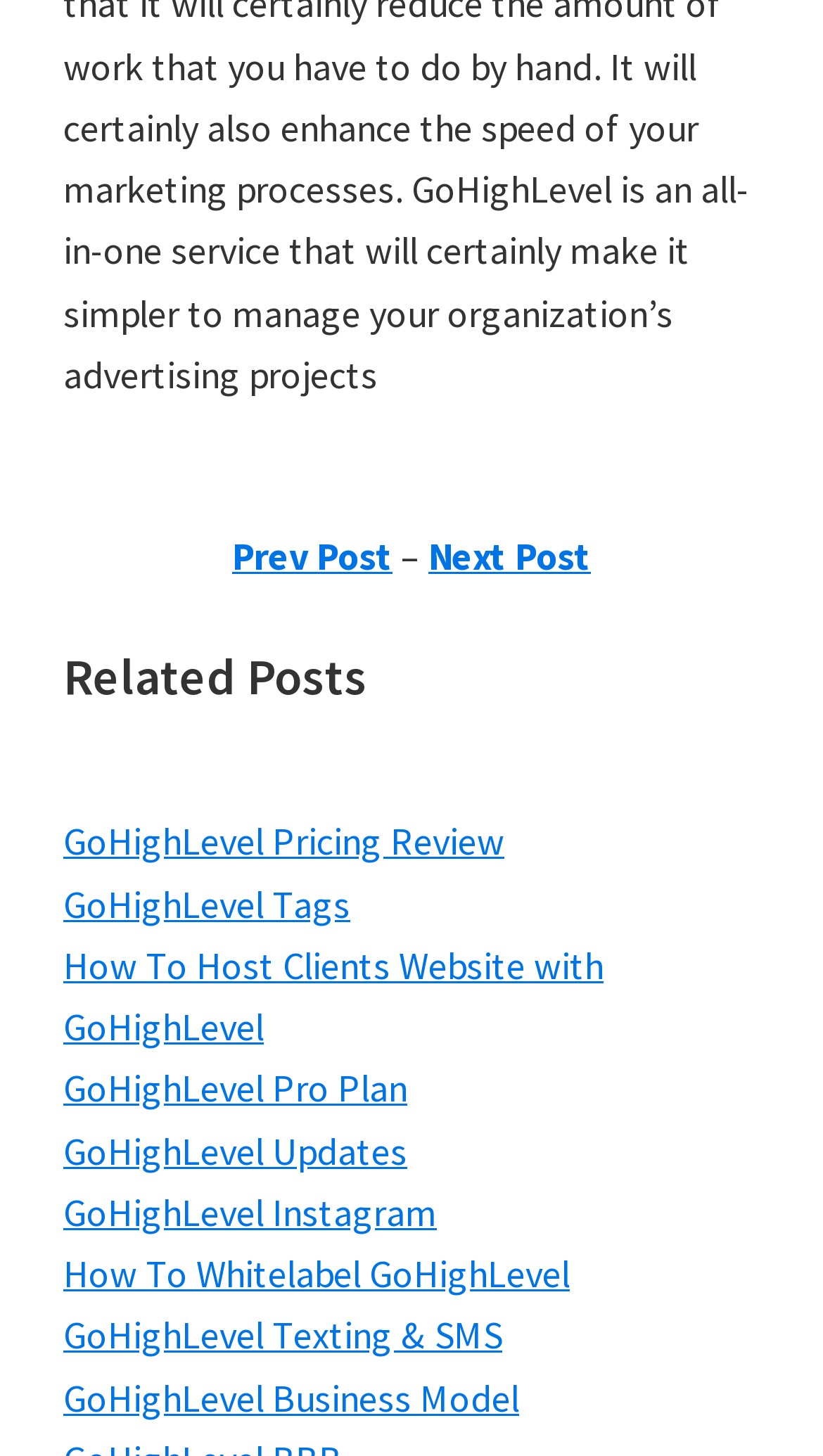What is the purpose of the links at the top?
Refer to the image and offer an in-depth and detailed answer to the question.

The links at the top, 'Prev Post' and 'Next Post', suggest that the webpage is a blog or article page, and these links are used for navigation to previous or next posts.